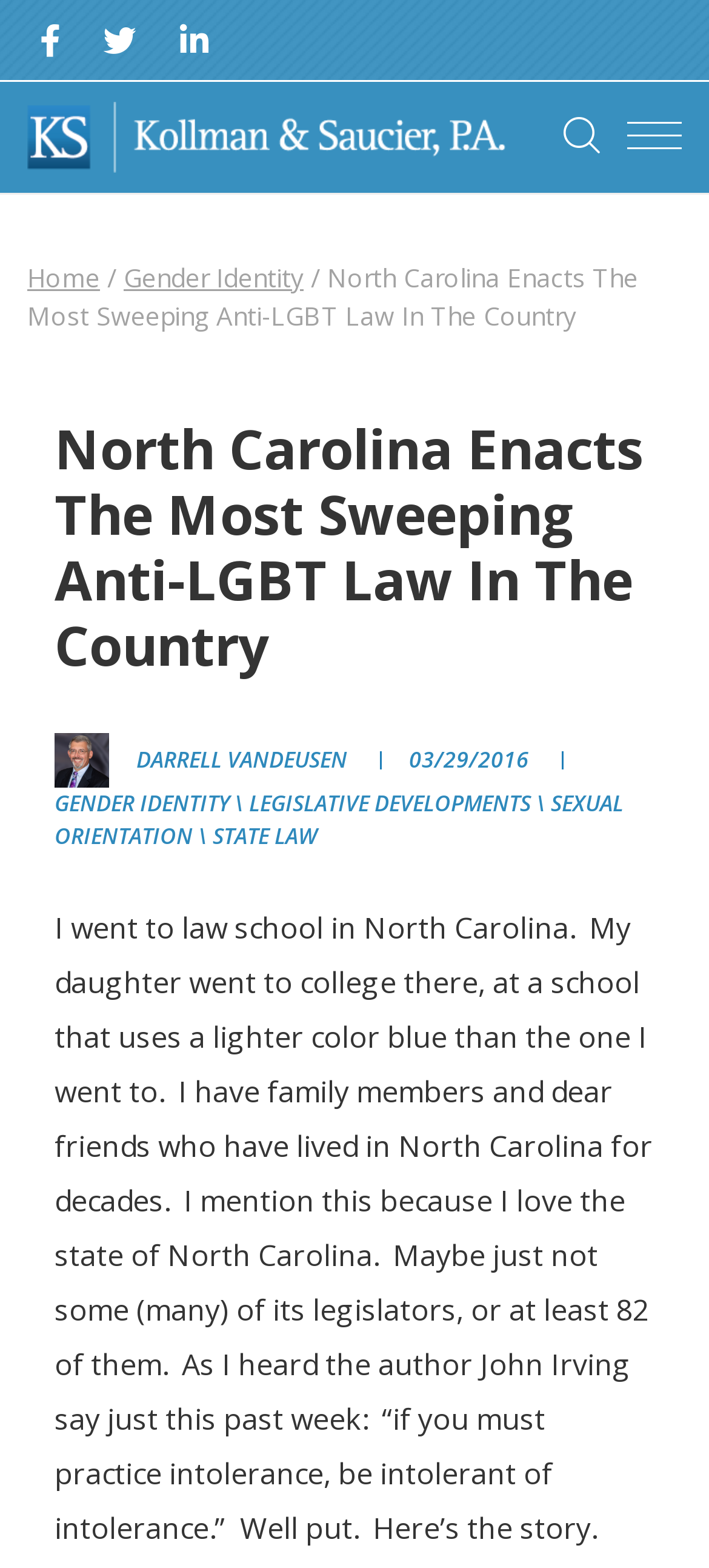Locate the bounding box coordinates of the area where you should click to accomplish the instruction: "Click the Gender Identity link".

[0.174, 0.166, 0.428, 0.188]